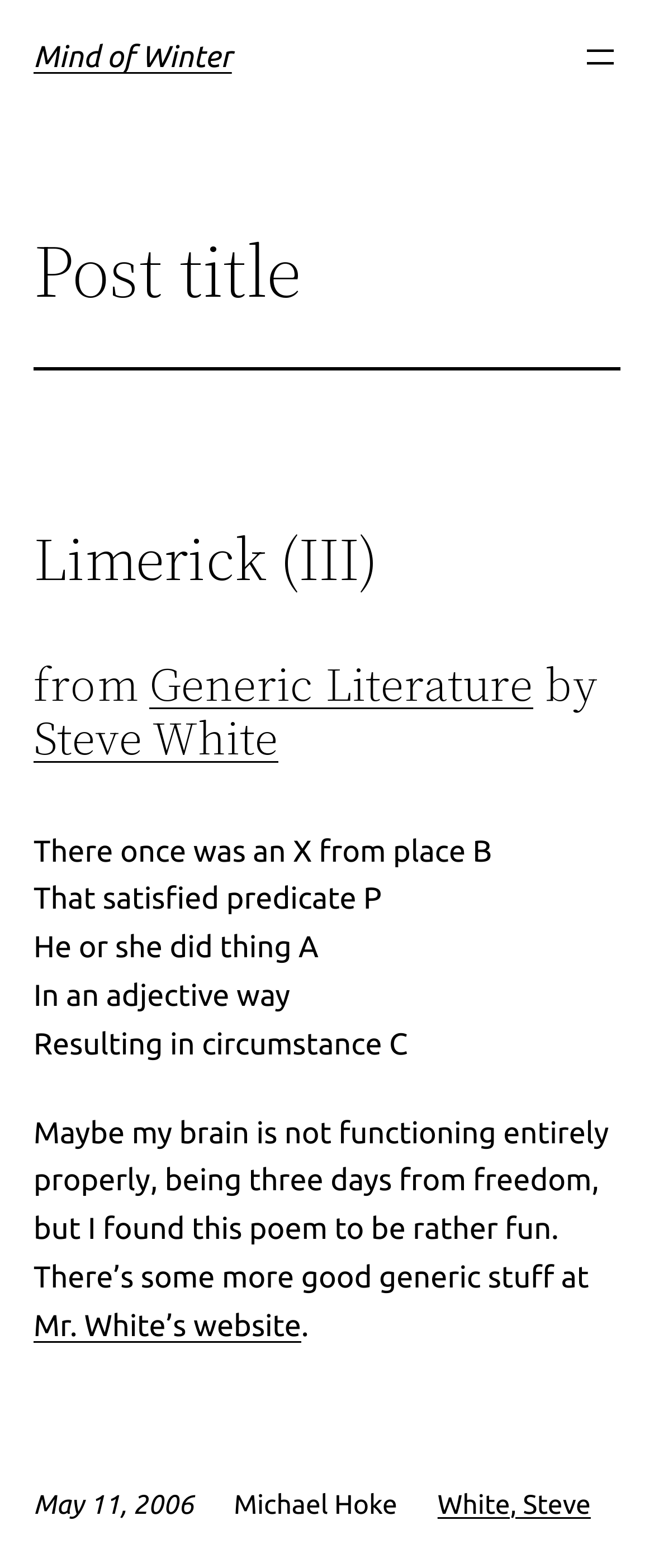Can you extract the headline from the webpage for me?

Mind of Winter